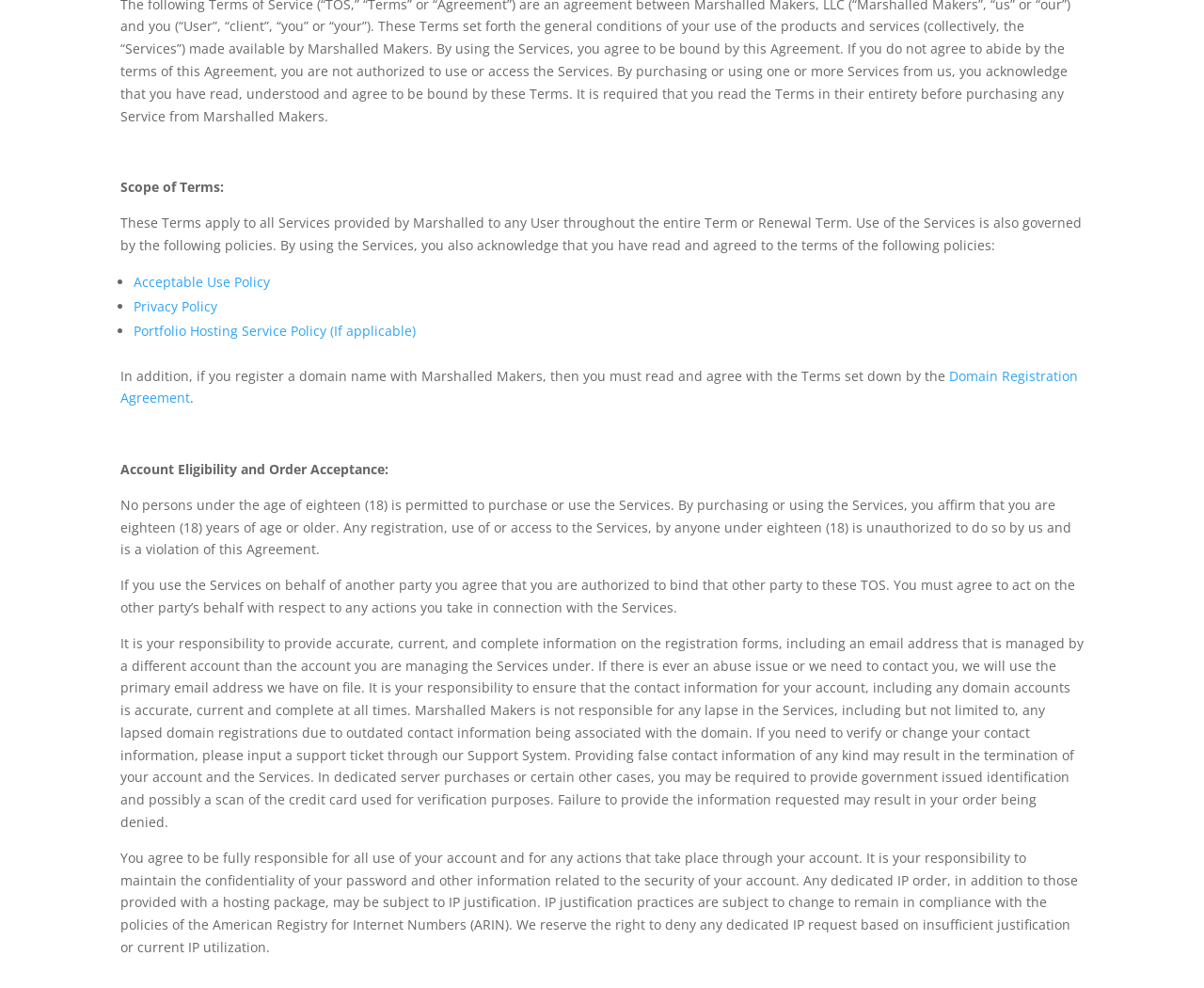Determine the bounding box coordinates of the UI element described below. Use the format (top-left x, top-left y, bottom-right x, bottom-right y) with floating point numbers between 0 and 1: Domain Registration Agreement

[0.1, 0.371, 0.895, 0.412]